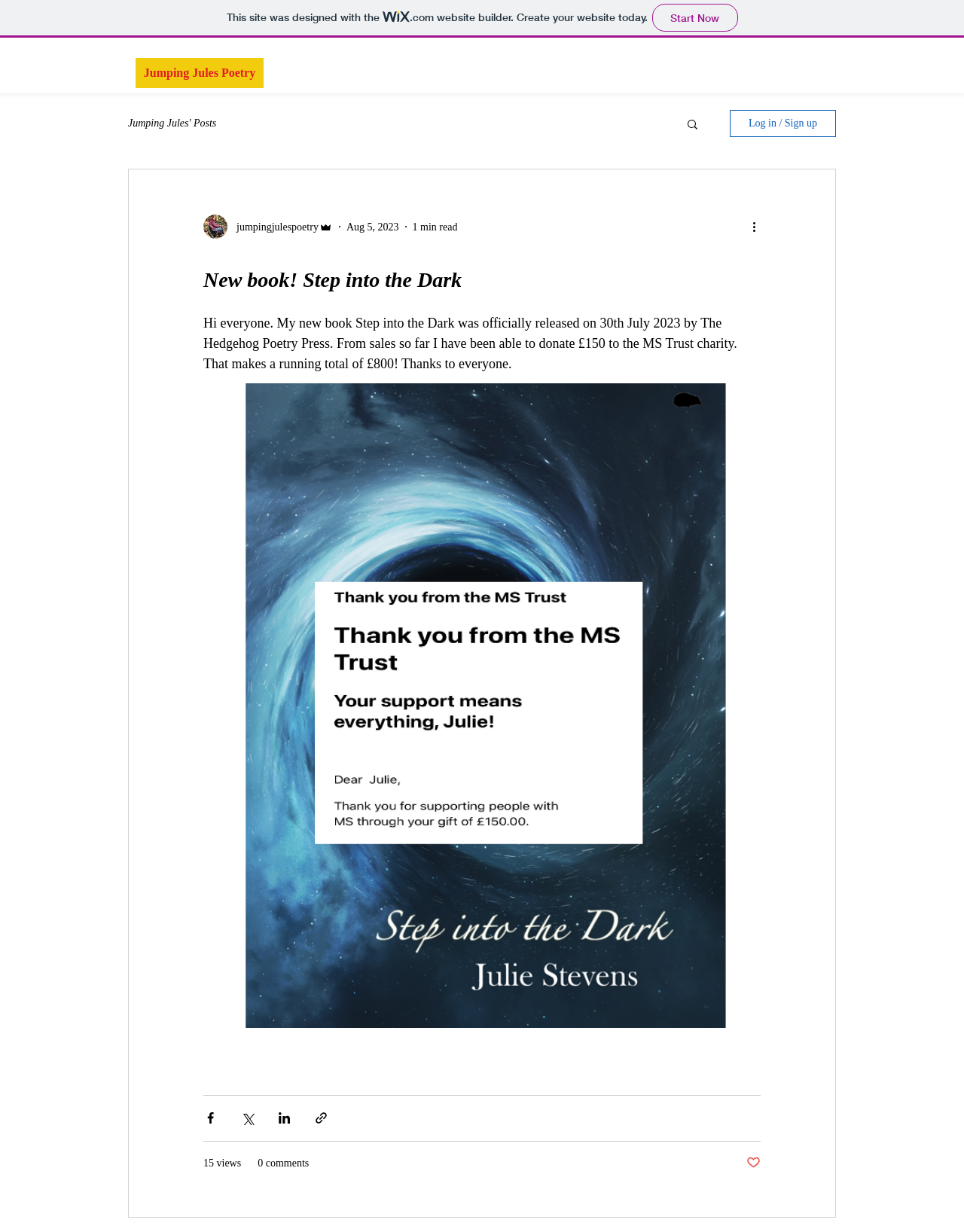Given the description of the UI element: "Jumping Jules Poetry", predict the bounding box coordinates in the form of [left, top, right, bottom], with each value being a float between 0 and 1.

[0.141, 0.047, 0.273, 0.072]